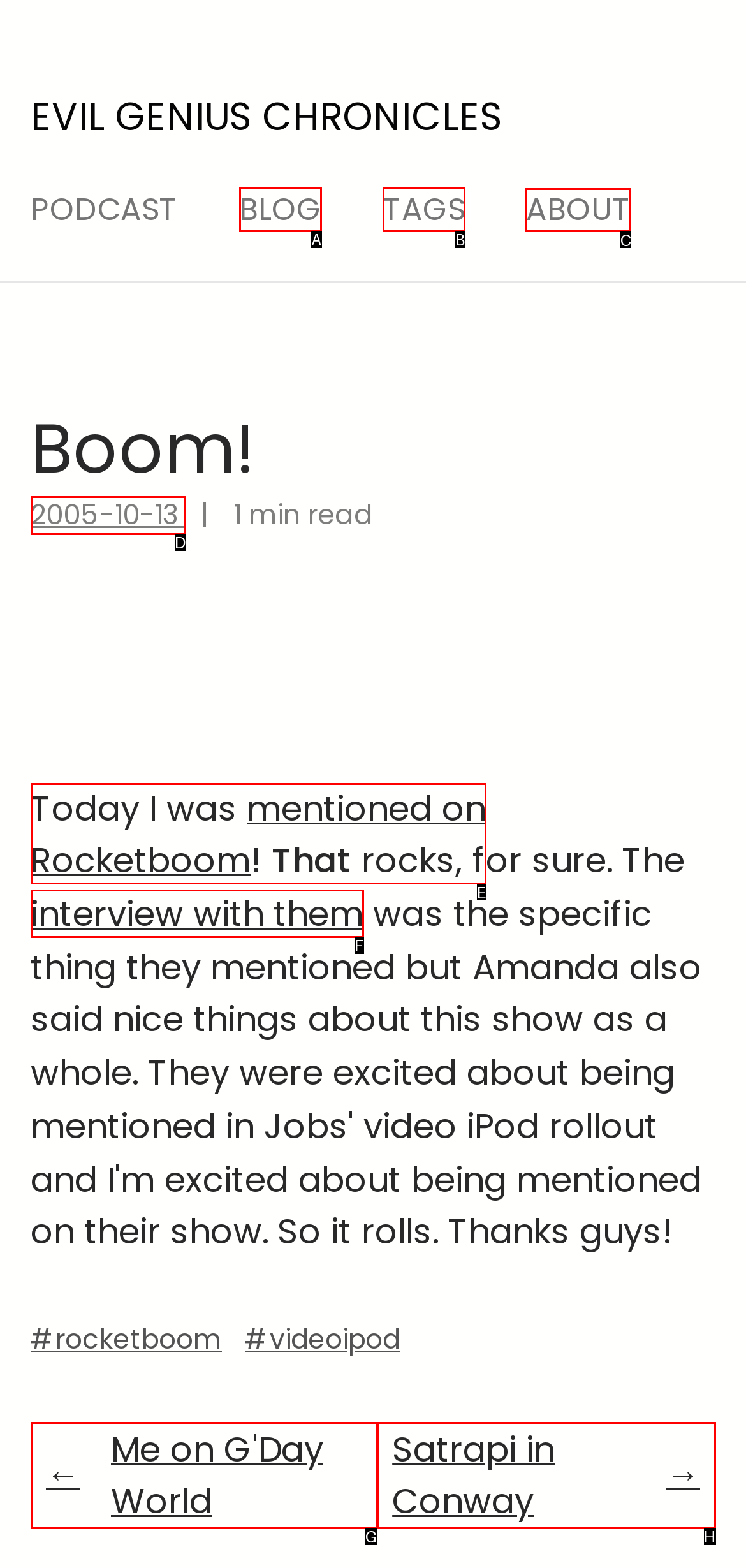Identify the HTML element to click to fulfill this task: Share via Facebook
Answer with the letter from the given choices.

None